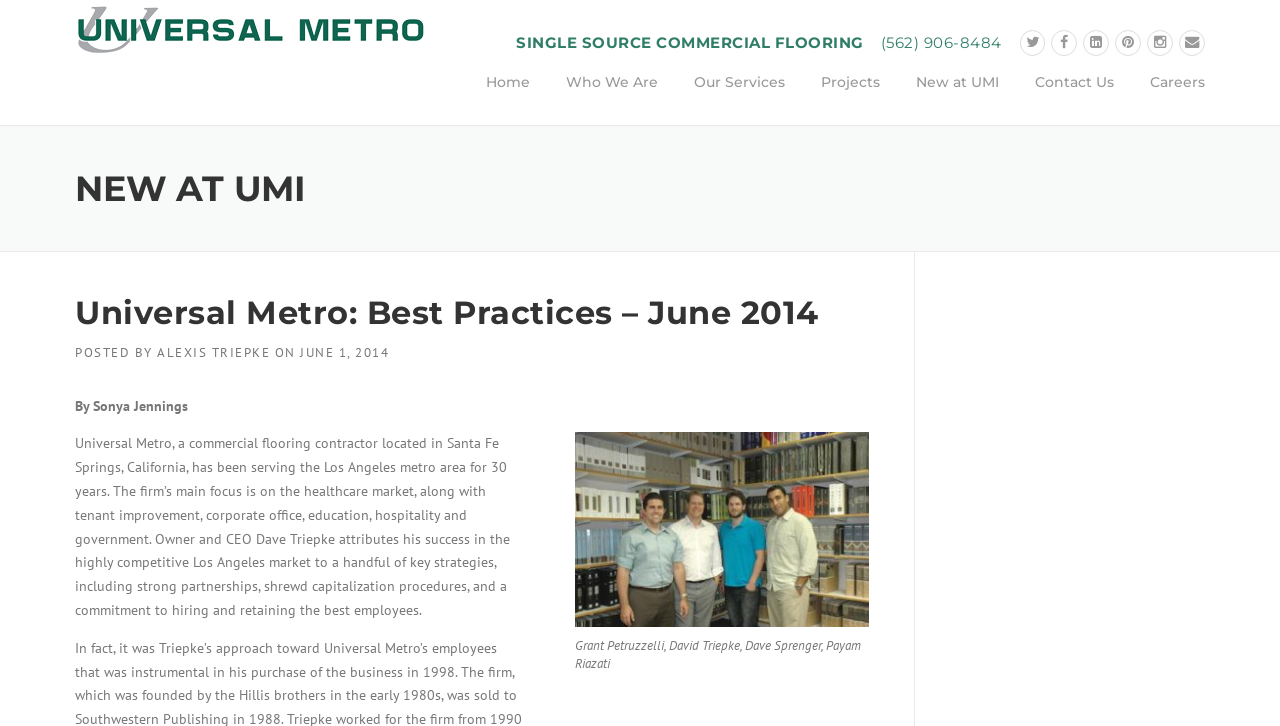Articulate a detailed summary of the webpage's content and design.

The webpage appears to be a blog post or article from Universal Metro, a commercial flooring contractor. At the top of the page, there is a header section with a link to the company's homepage, "UNIVERSAL METRO", and a series of social media icons represented by Unicode characters. Below this, there is a phone number, "(562) 906-8484", and a tagline, "SINGLE SOURCE COMMERCIAL FLOORING".

The main navigation menu is located below the header section, with links to various pages such as "Home", "Who We Are", "Our Services", "Projects", "New at UMI", "Contact Us", and "Careers". 

The main content of the page is divided into two sections. The first section has a heading "NEW AT UMI" and features an article titled "Universal Metro: Best Practices – June 2014". The article is attributed to "ALEXIS TRIEPKE" and posted on "JUNE 1, 2014". Below the title, there is a brief description of the article's author, "By Sonya Jennings".

The article itself discusses Universal Metro's success in the commercial flooring industry, highlighting the company's focus on the healthcare market and its strategies for success. The text is accompanied by a figure, which is an image with a caption describing a group of people, including Grant Petruzzelli, David Triepke, Dave Sprenger, and Payam Riazati.

To the right of the main content, there is a complementary section that takes up about a quarter of the page's width.